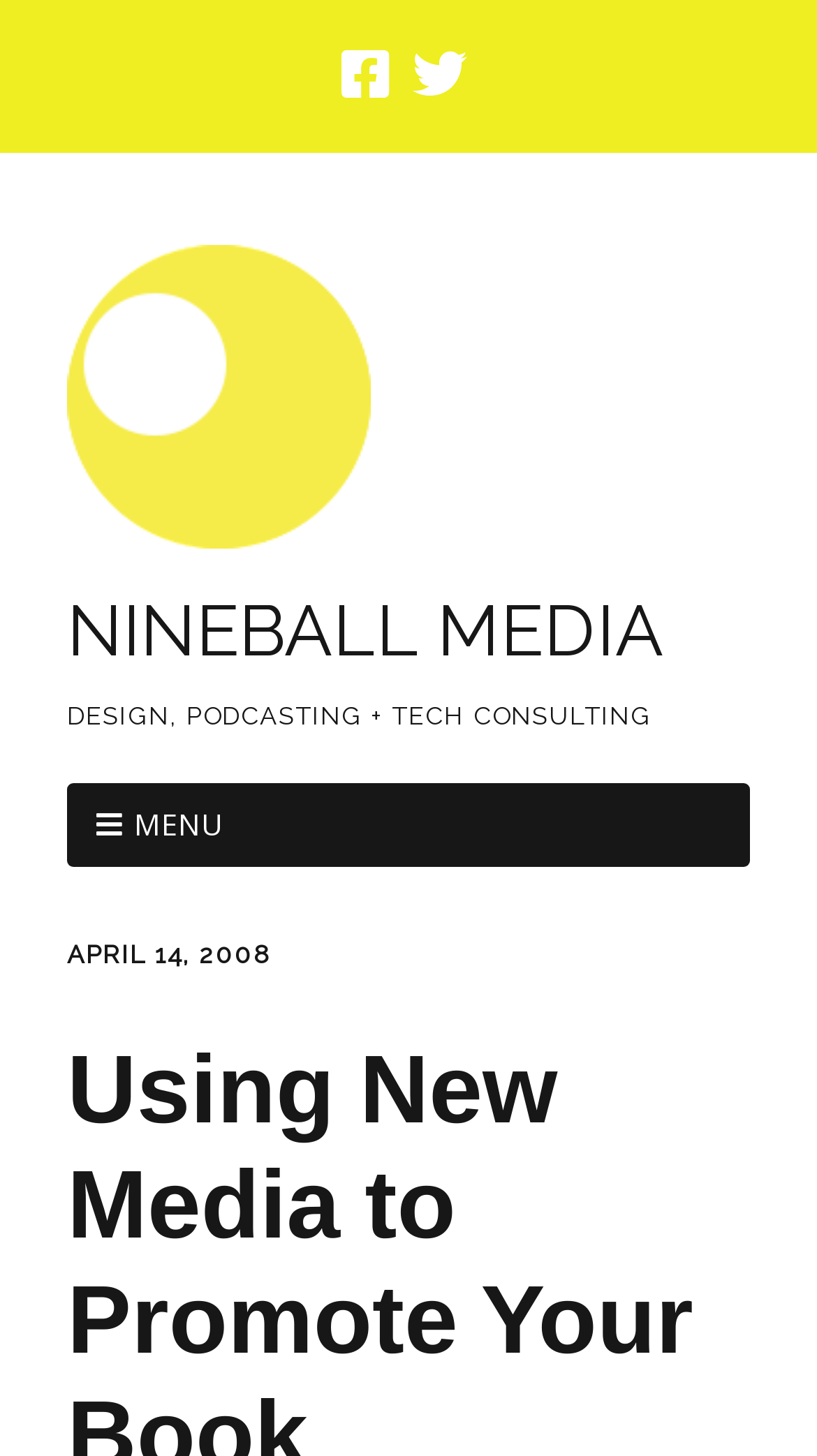Provide your answer in a single word or phrase: 
What is the date of the latest article?

APRIL 14, 2008